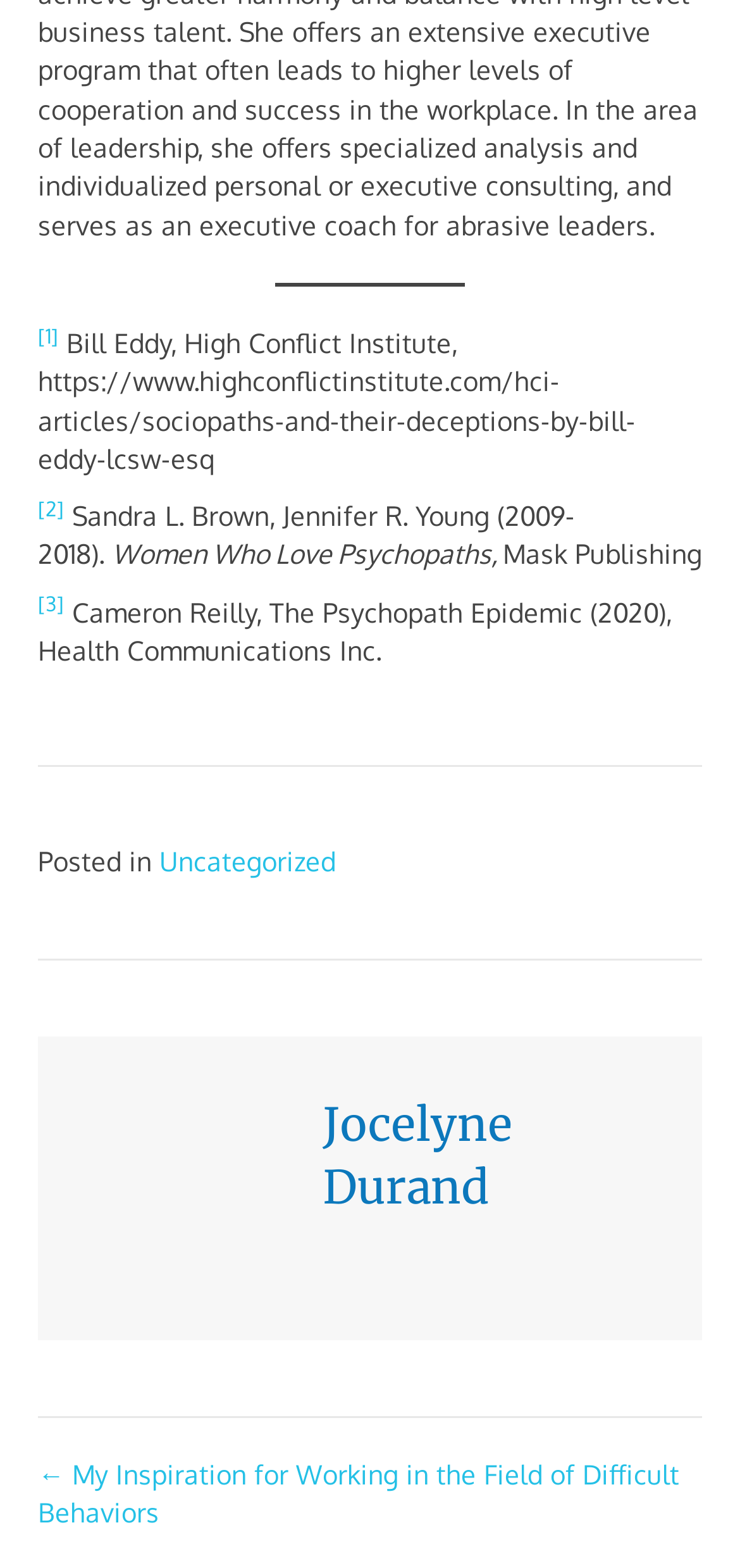Find and provide the bounding box coordinates for the UI element described with: "[2]".

[0.051, 0.319, 0.087, 0.339]